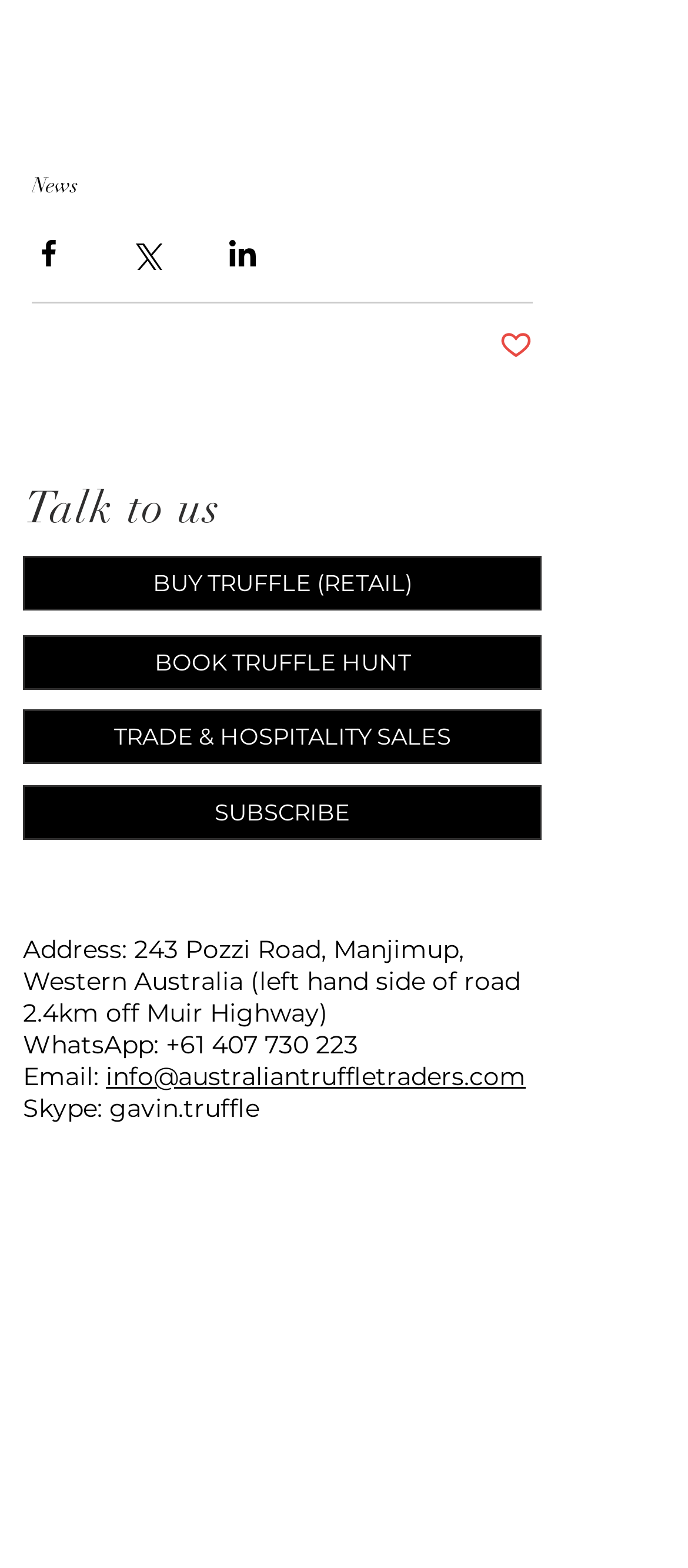Locate the UI element that matches the description Pull out Shelves in the webpage screenshot. Return the bounding box coordinates in the format (top-left x, top-left y, bottom-right x, bottom-right y), with values ranging from 0 to 1.

None